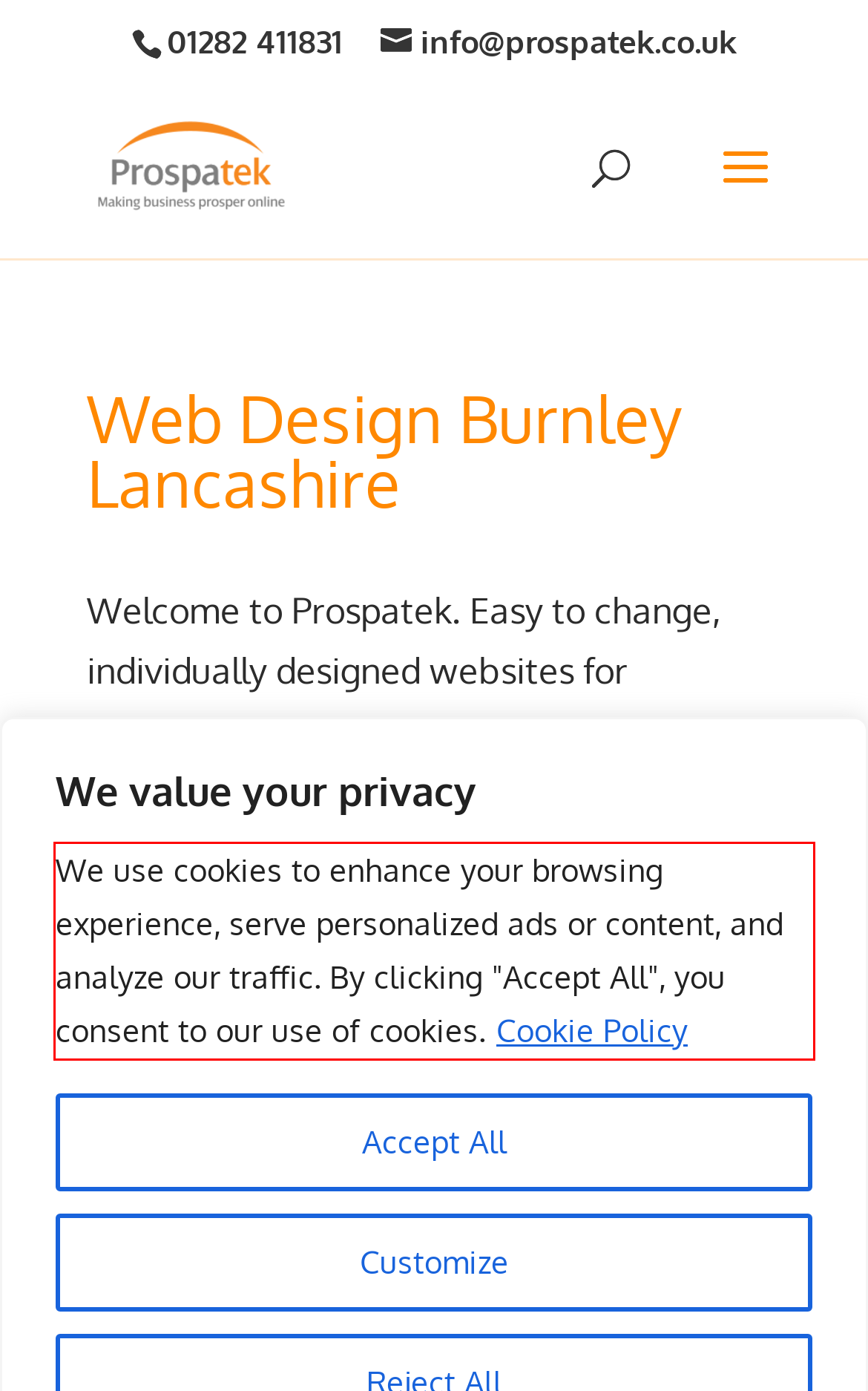Identify and transcribe the text content enclosed by the red bounding box in the given screenshot.

We use cookies to enhance your browsing experience, serve personalized ads or content, and analyze our traffic. By clicking "Accept All", you consent to our use of cookies. Cookie Policy